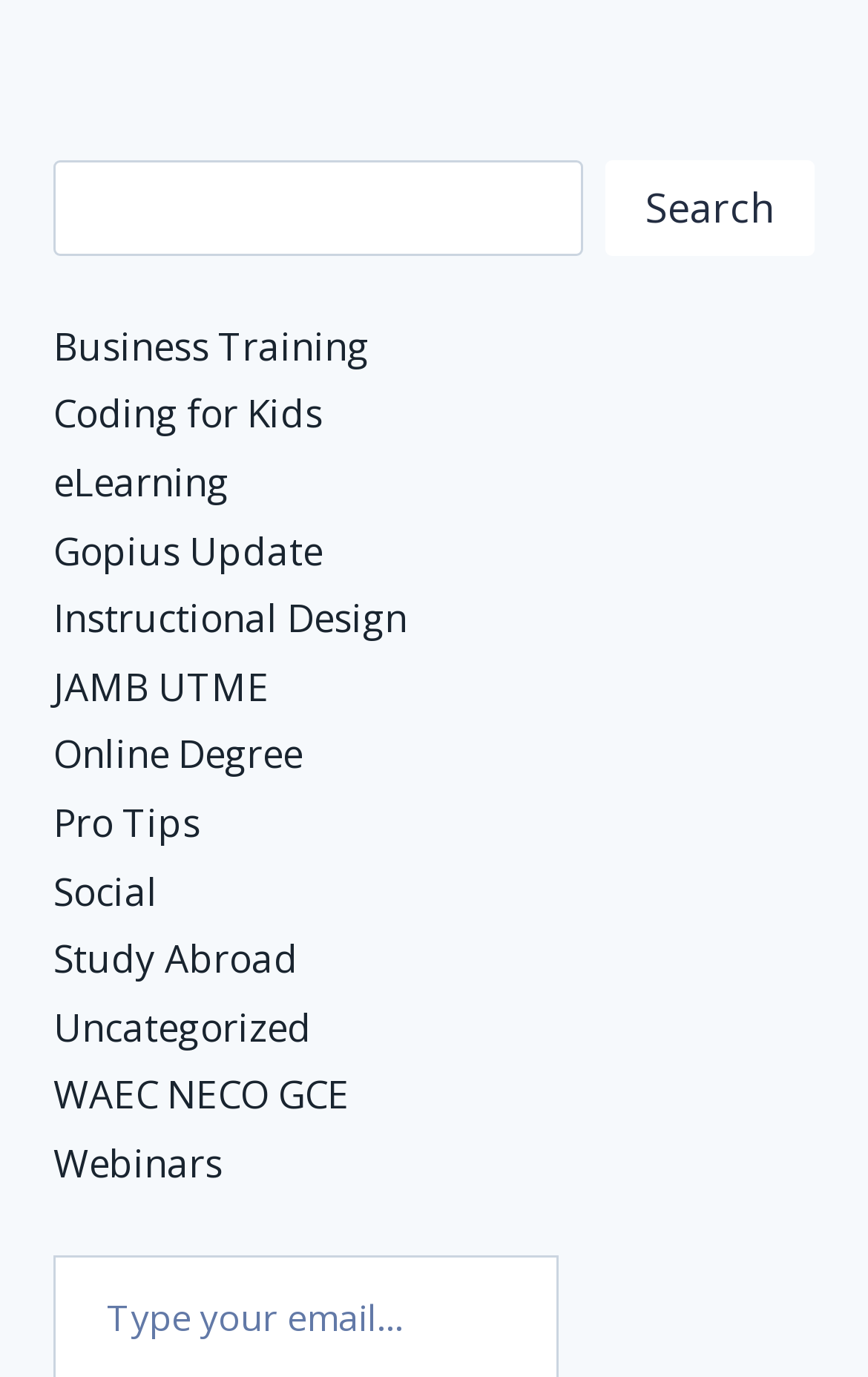Provide the bounding box coordinates of the area you need to click to execute the following instruction: "Go to Coding for Kids".

[0.062, 0.282, 0.372, 0.319]